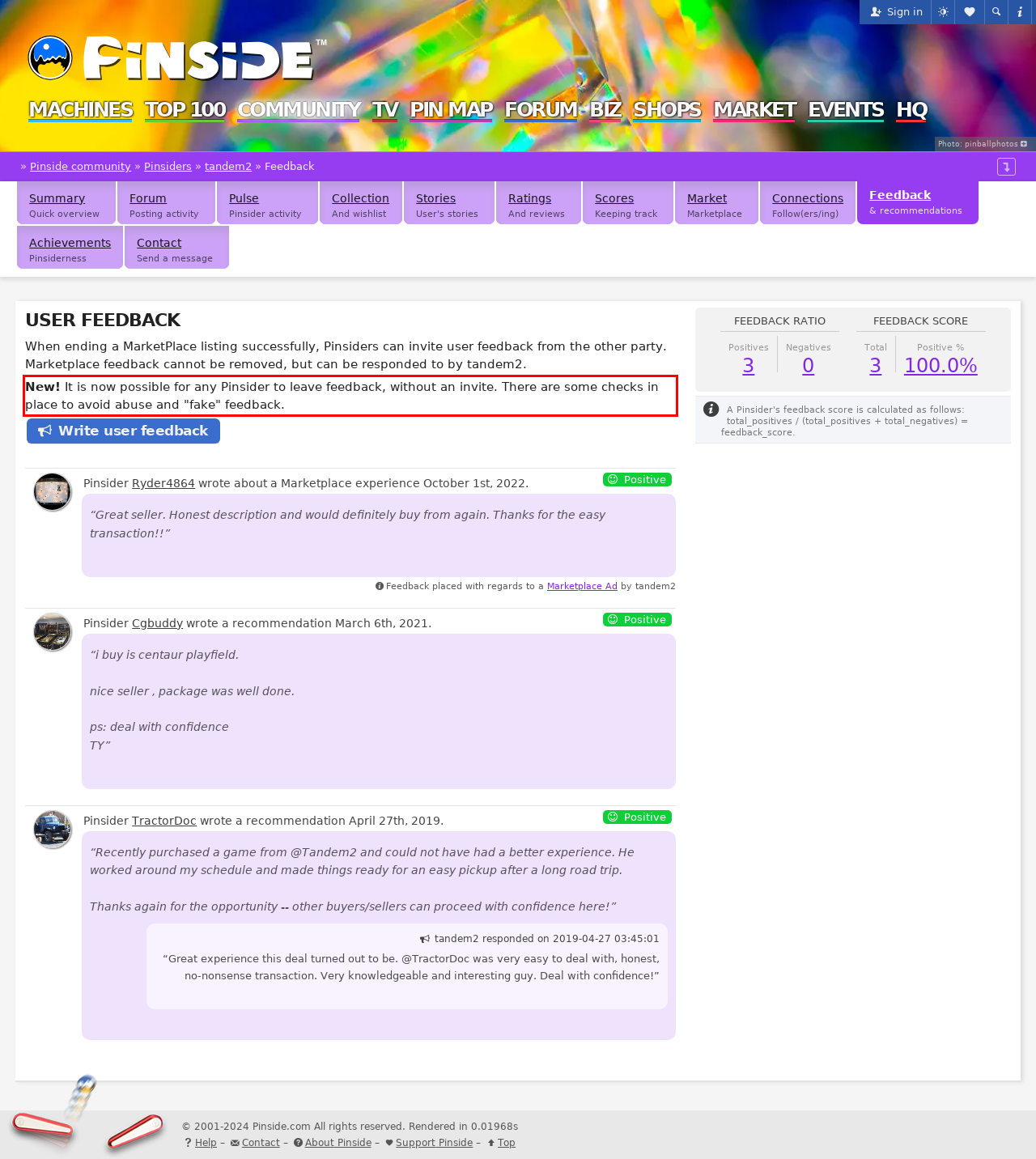There is a screenshot of a webpage with a red bounding box around a UI element. Please use OCR to extract the text within the red bounding box.

New! It is now possible for any Pinsider to leave feedback, without an invite. There are some checks in place to avoid abuse and "fake" feedback.